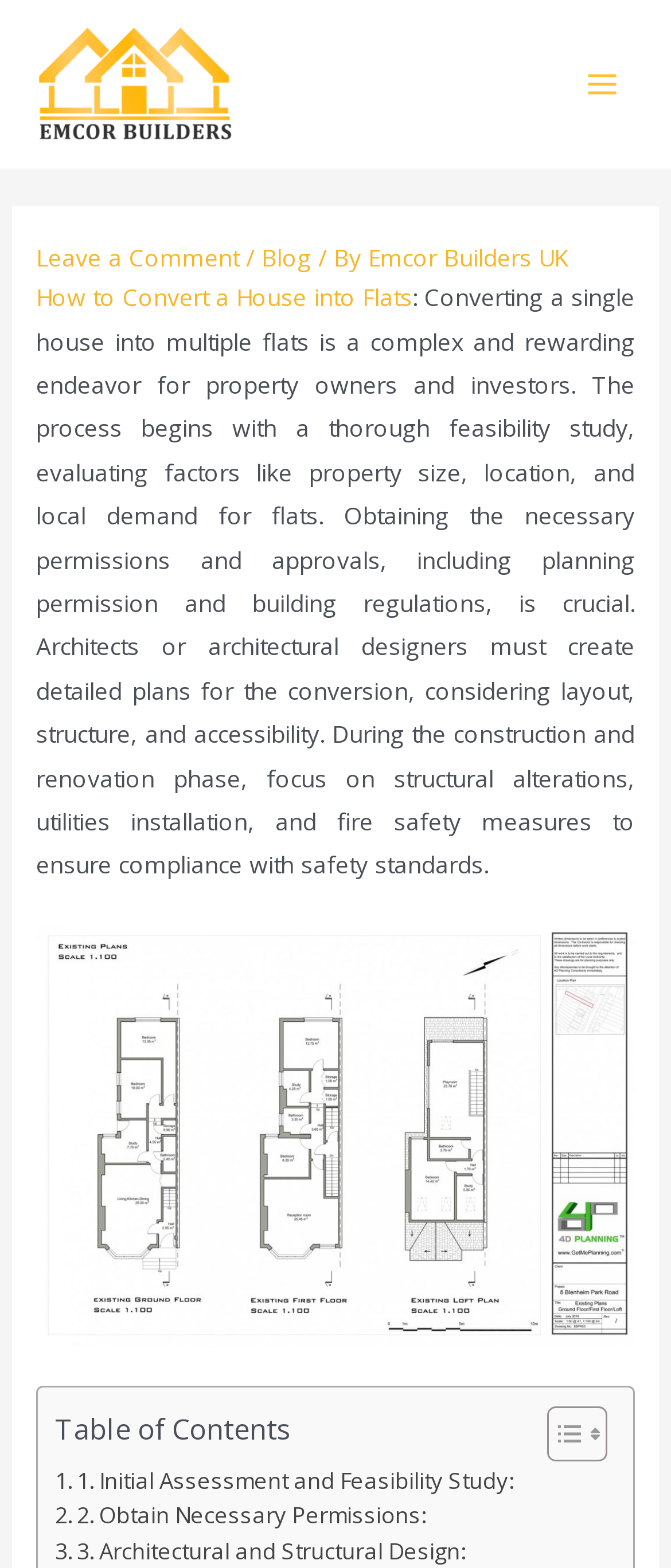Please specify the bounding box coordinates of the clickable region necessary for completing the following instruction: "Visit the EMCOR BUILDERS website". The coordinates must consist of four float numbers between 0 and 1, i.e., [left, top, right, bottom].

[0.051, 0.041, 0.346, 0.062]